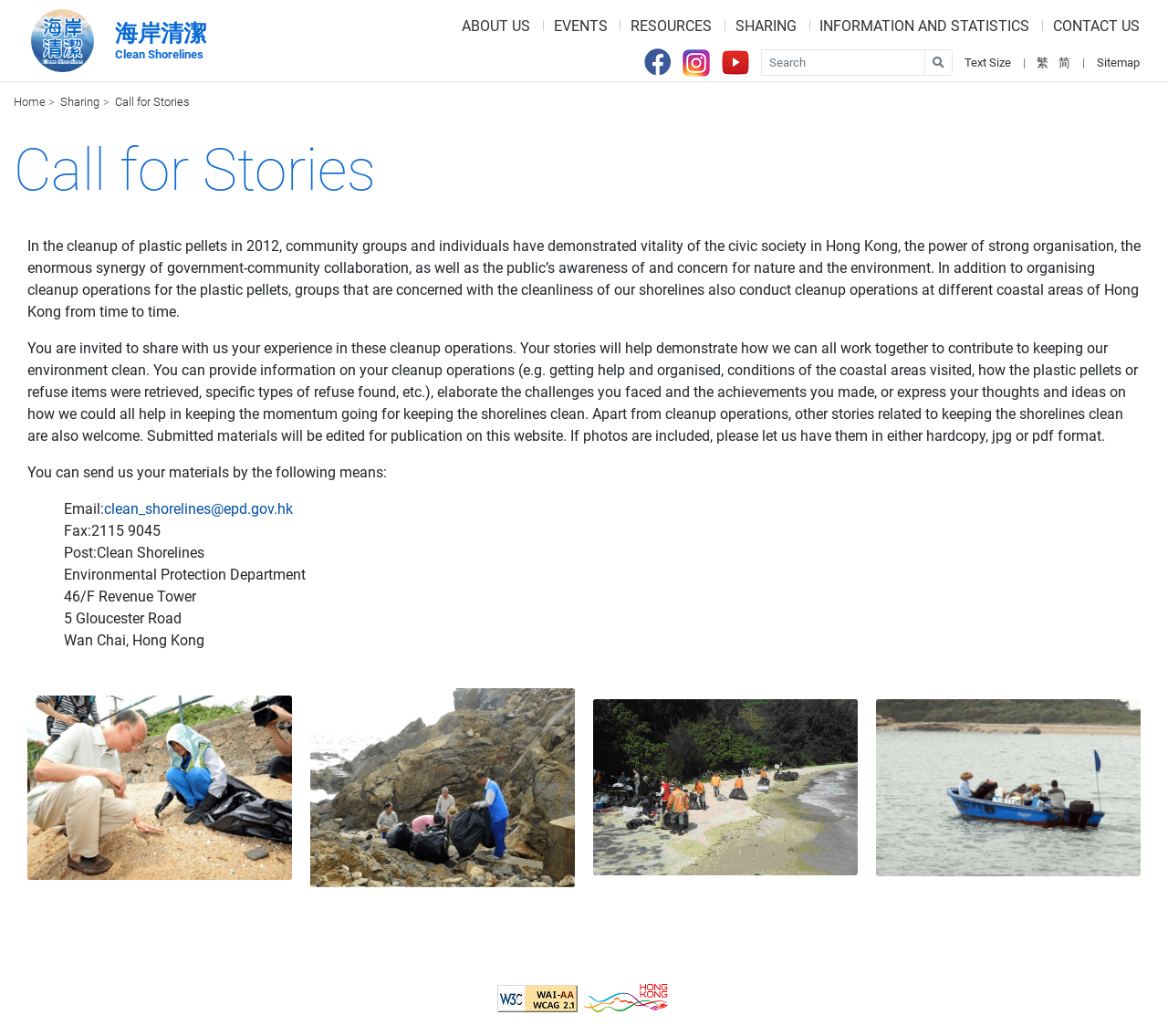Describe all the visual and textual components of the webpage comprehensively.

The webpage is about "Call for Stories" related to "Clean Shorelines". At the top, there is a logo of "Clean Shorelines" with a link to the homepage. Below the logo, there is a navigation menu with links to "ABOUT US", "EVENTS", "RESOURCES", "SHARING", "INFORMATION AND STATISTICS", and "CONTACT US". 

To the right of the navigation menu, there are social media links to Facebook, Instagram, and Youtube, each with an accompanying image. 

Below the social media links, there is a search bar with a button labeled "Search". Next to the search bar, there are links to change the text size and language options. 

The main content of the webpage is divided into two sections. The first section has a heading "Call for Stories" and a brief introduction to the cleanup of plastic pellets in 2012. The introduction highlights the importance of community groups, government-community collaboration, and public awareness of environmental issues.

The second section is an article that invites users to share their experiences in cleanup operations. The article explains that users can share their stories, including information about their cleanup operations, challenges faced, and achievements made. The article also provides guidelines on how to submit materials, including email, fax, and postal addresses.

At the bottom of the webpage, there are links to "wcag2.1" and "Brand Hong Kong", each with an accompanying image.